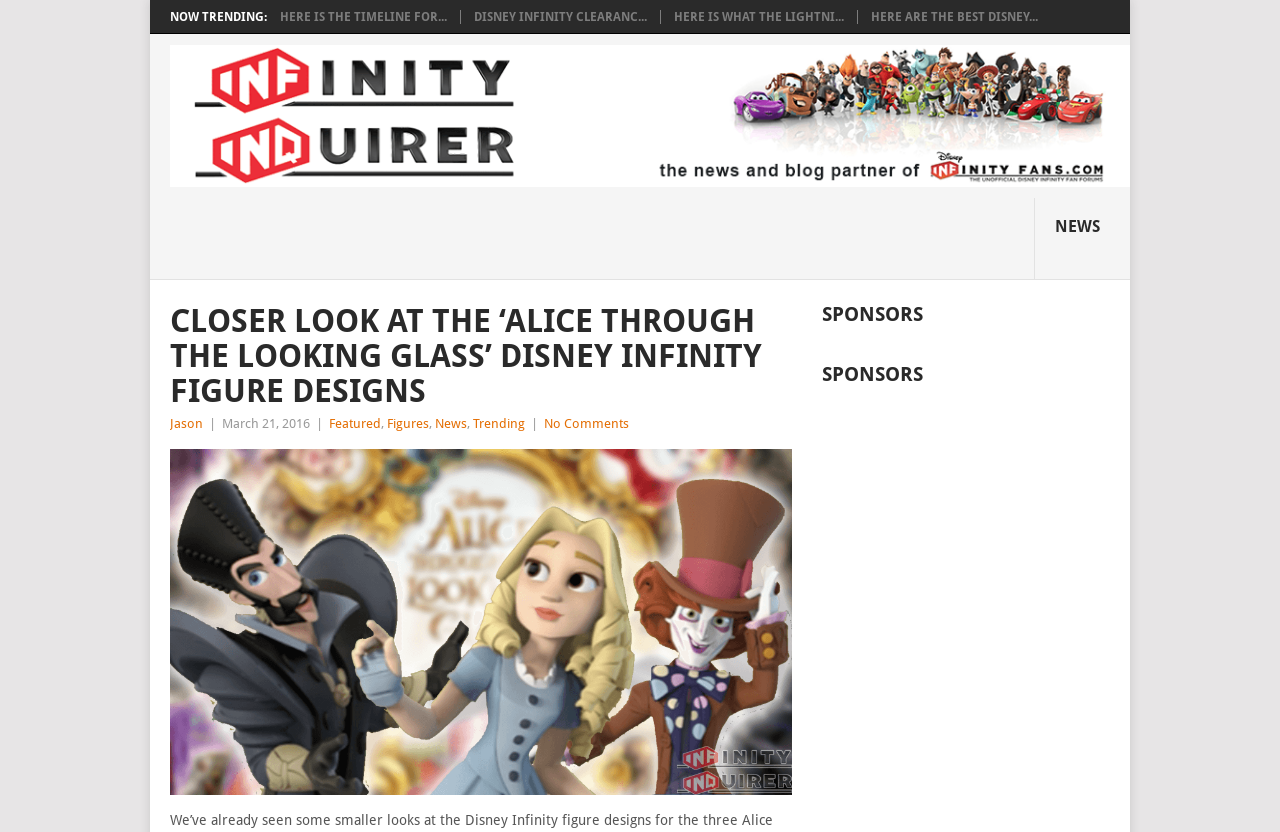Kindly provide the bounding box coordinates of the section you need to click on to fulfill the given instruction: "Click on the 'HERE IS THE TIMELINE FOR...' link".

[0.219, 0.012, 0.349, 0.029]